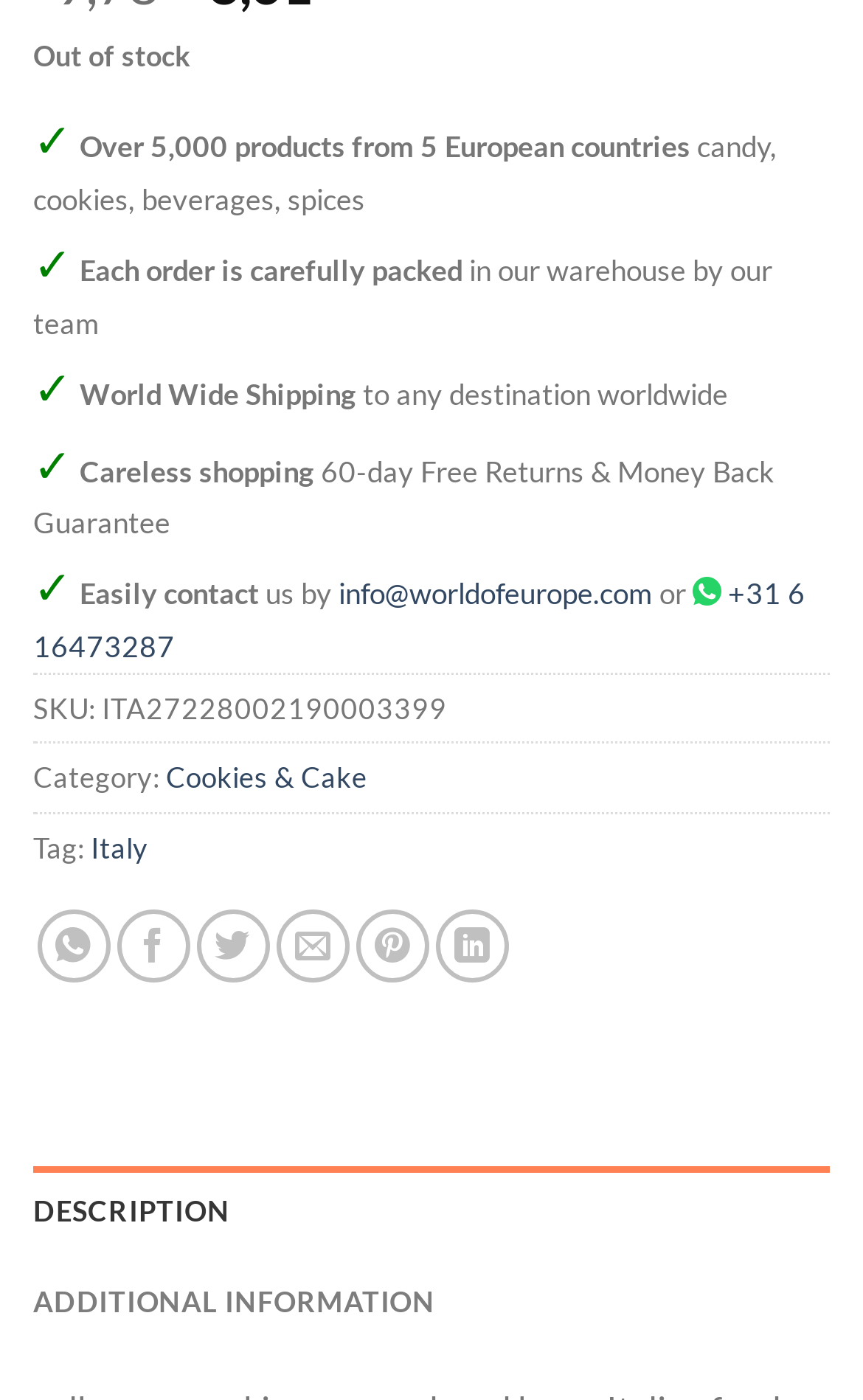Can you find the bounding box coordinates for the element that needs to be clicked to execute this instruction: "View product category"? The coordinates should be given as four float numbers between 0 and 1, i.e., [left, top, right, bottom].

[0.192, 0.543, 0.426, 0.568]